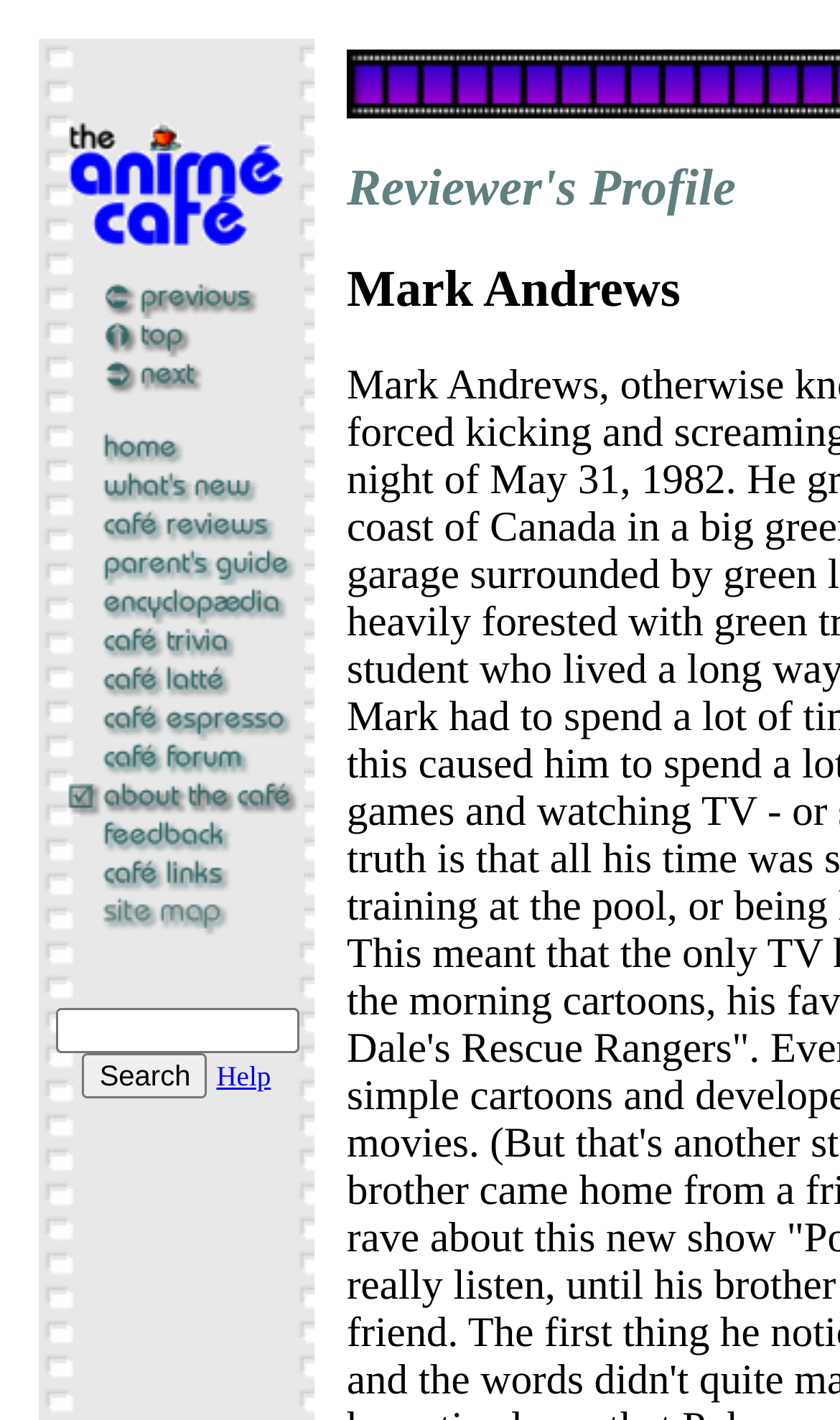Please analyze the image and provide a thorough answer to the question:
What is the function of the button?

The button is labeled 'Search' and is located next to a textbox, which suggests that its function is to submit a search query.